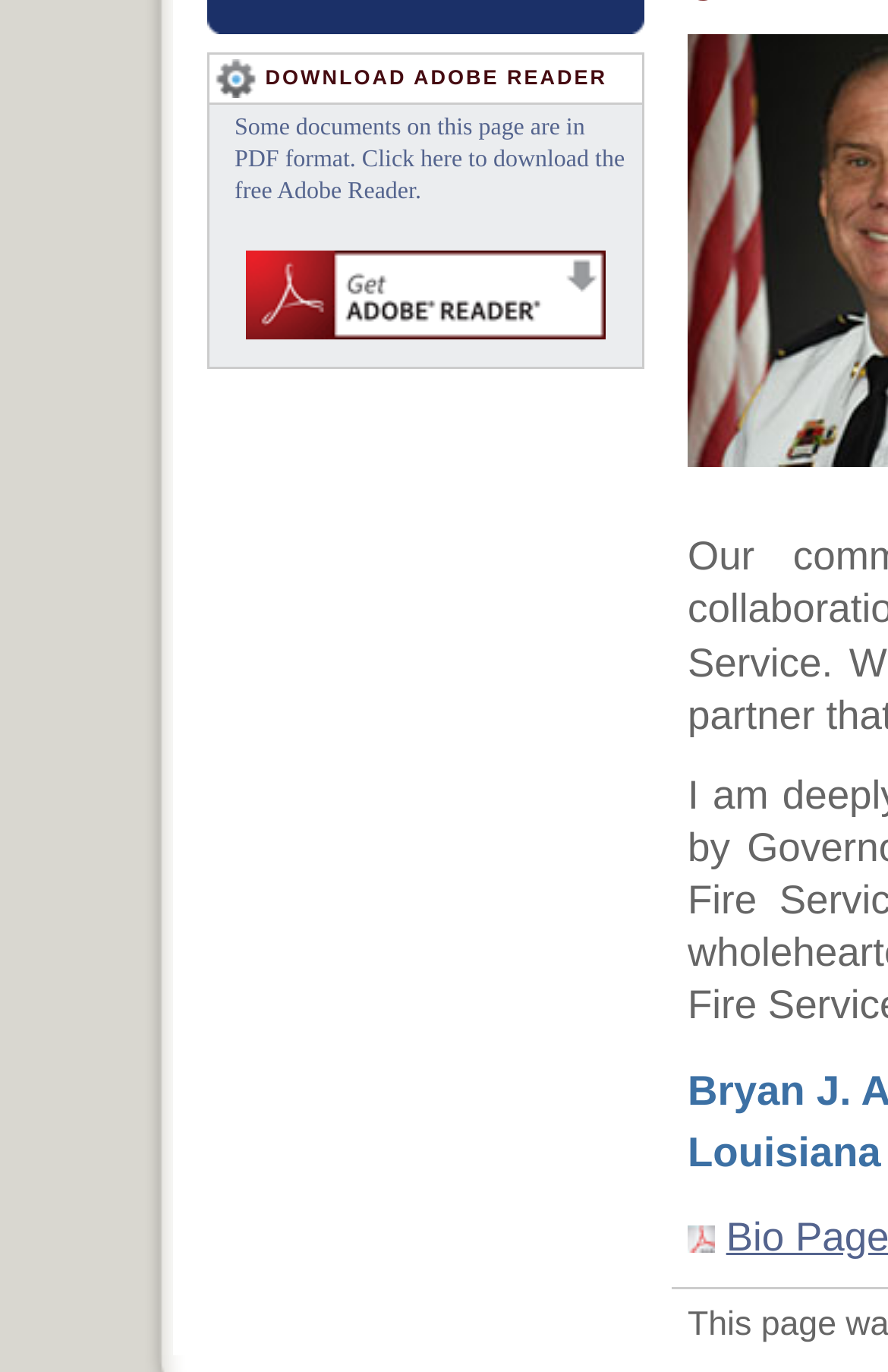Provide the bounding box coordinates in the format (top-left x, top-left y, bottom-right x, bottom-right y). All values are floating point numbers between 0 and 1. Determine the bounding box coordinate of the UI element described as: alt="Get Adobe Reader"

[0.277, 0.226, 0.682, 0.254]